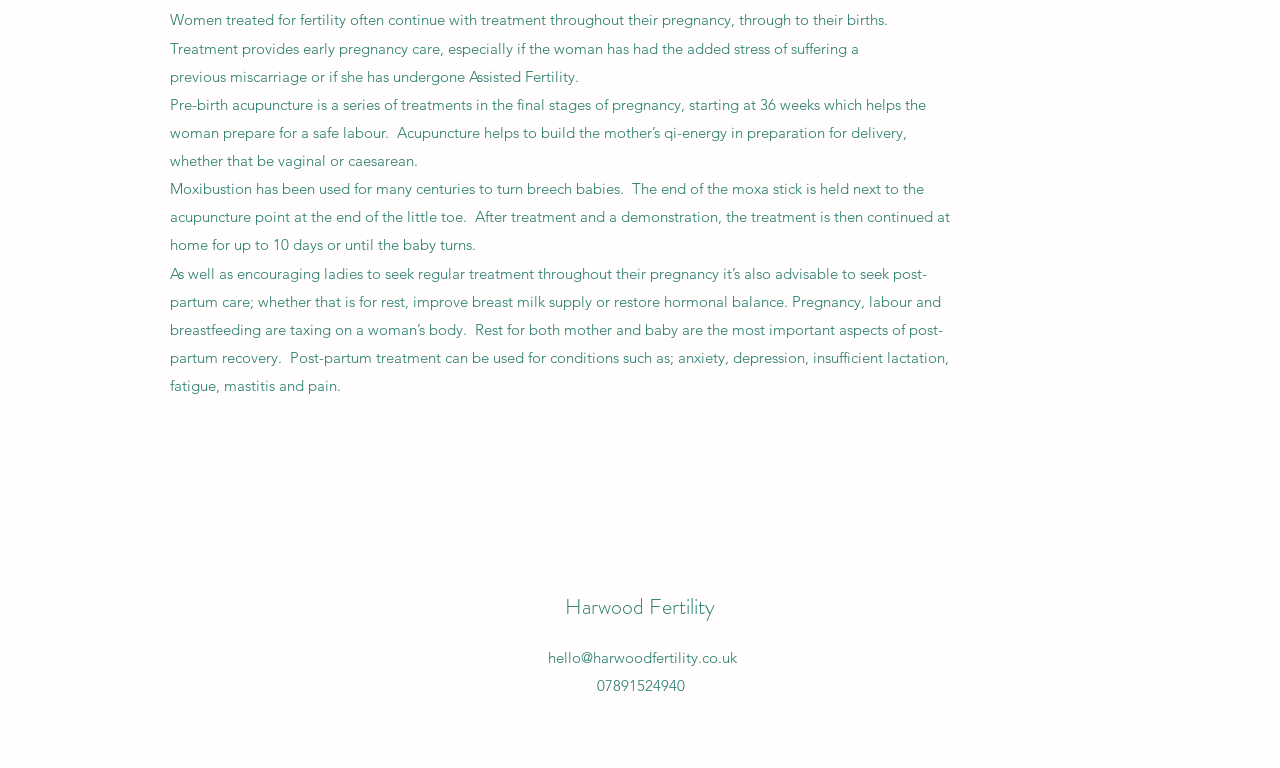What is the phone number of Harwood Fertility?
Analyze the screenshot and provide a detailed answer to the question.

The webpage displays the phone number 07891524940, which can be used to contact Harwood Fertility.